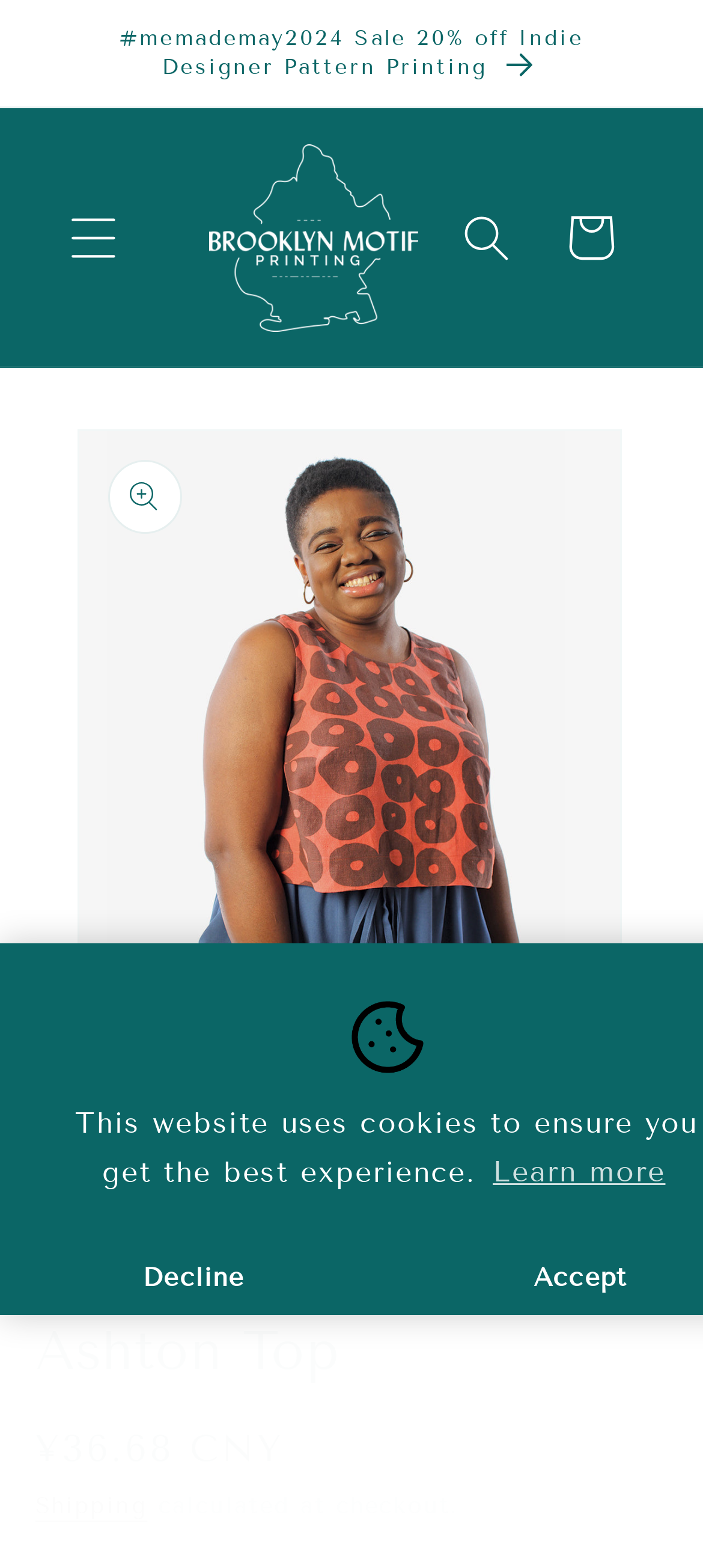Based on the image, provide a detailed response to the question:
How many images are in the gallery viewer?

I found the answer by looking at the gallery viewer region which contains two buttons with the text 'Load image 1 in gallery view' and 'Load image 2 in gallery view', indicating that there are two images in the gallery viewer.